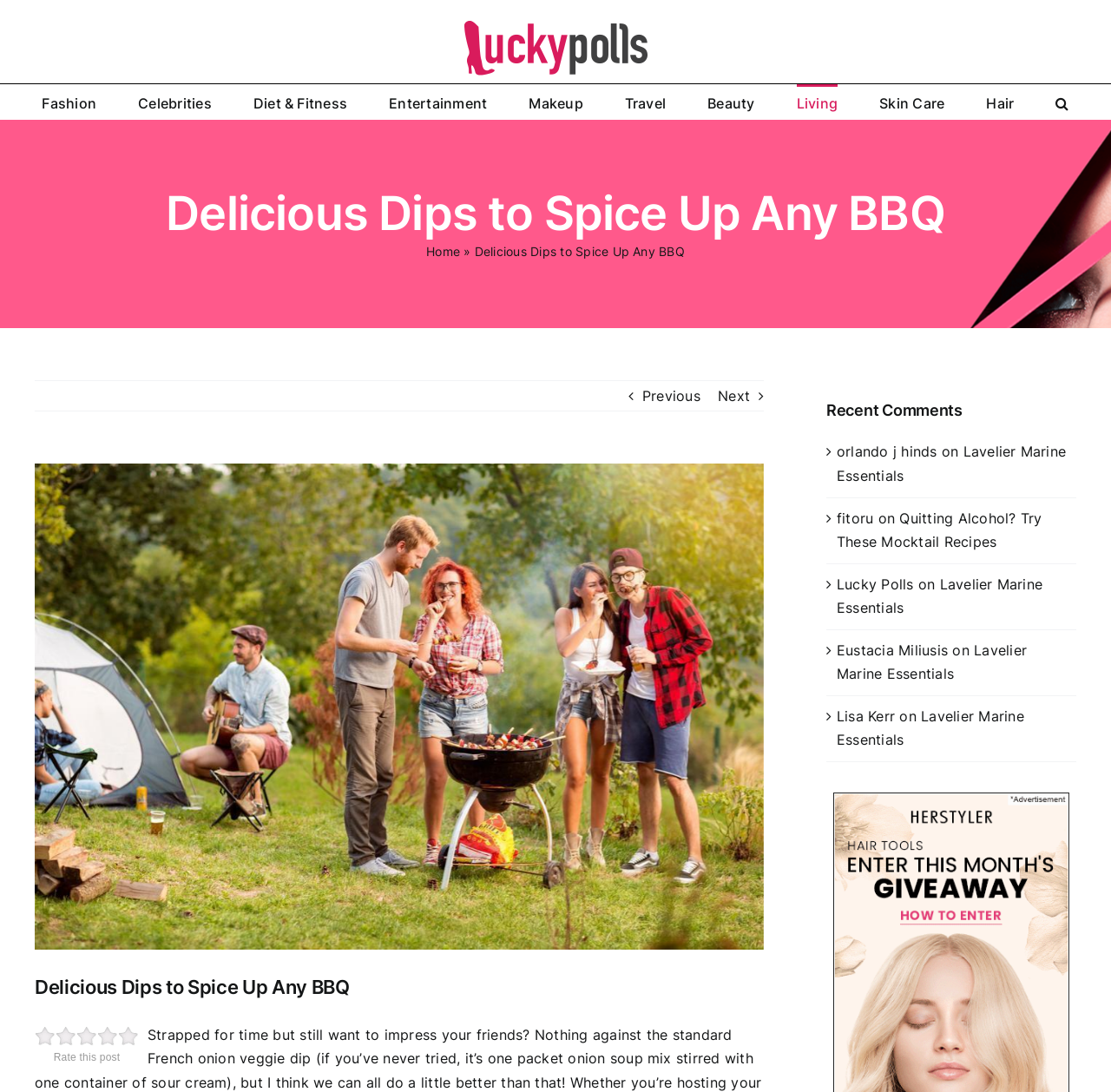Find the bounding box coordinates of the element you need to click on to perform this action: 'Search for something'. The coordinates should be represented by four float values between 0 and 1, in the format [left, top, right, bottom].

[0.95, 0.077, 0.962, 0.109]